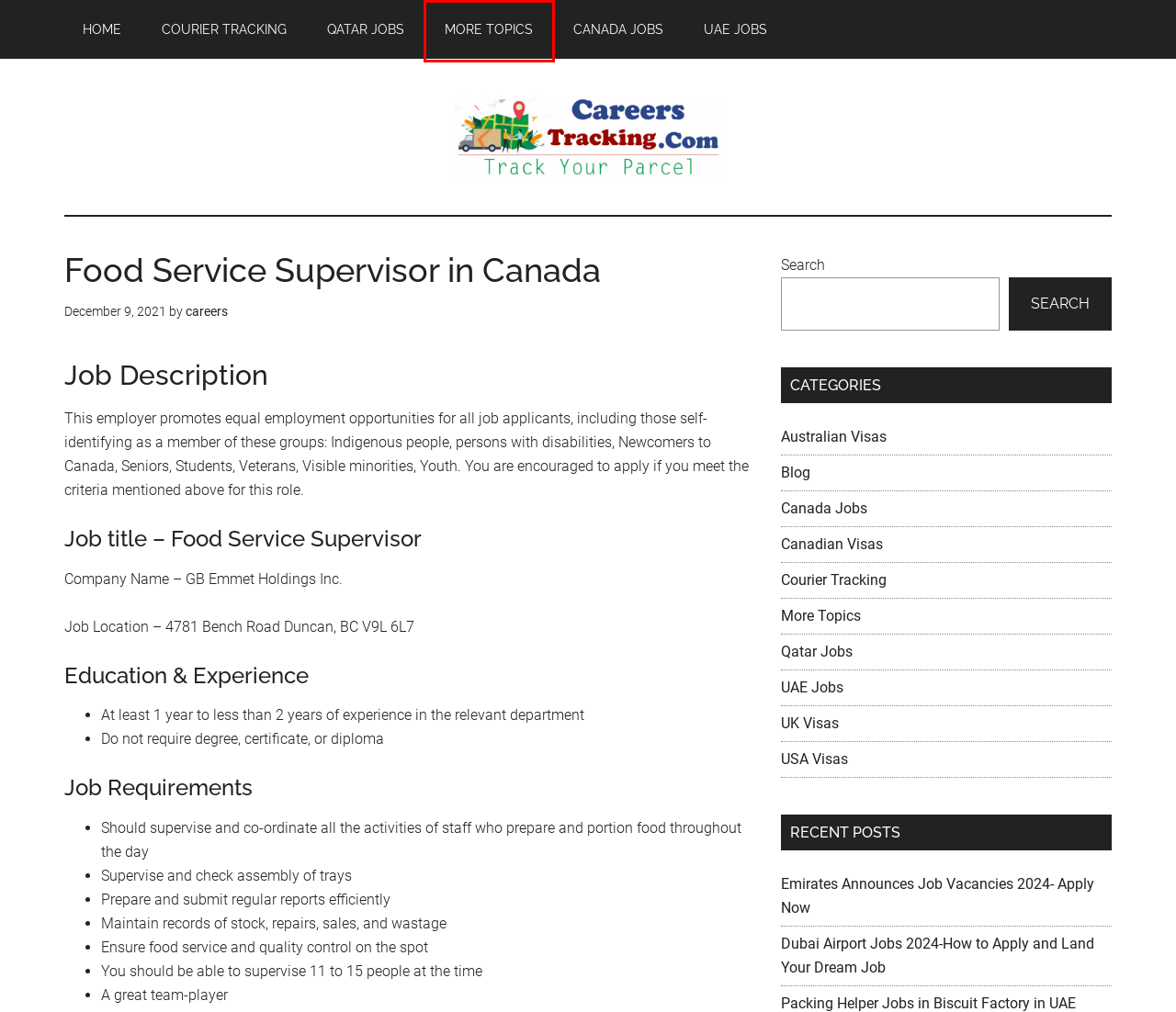You have a screenshot of a webpage with a red rectangle bounding box. Identify the best webpage description that corresponds to the new webpage after clicking the element within the red bounding box. Here are the candidates:
A. More Topics Archives - Careerstracking.com
B. Careerstracking.com - Track and Trace Your Courier and Package Delivery Status Online
C. Canadian Visas Archives - Careerstracking.com
D. USA Visas Archives - Careerstracking.com
E. Australian Visas Archives - Careerstracking.com
F. Careerstracking.com
G. careers, Author at Careerstracking.com
H. Emirates Announces Job Vacancies 2024- Apply Now - Careerstracking.com

A